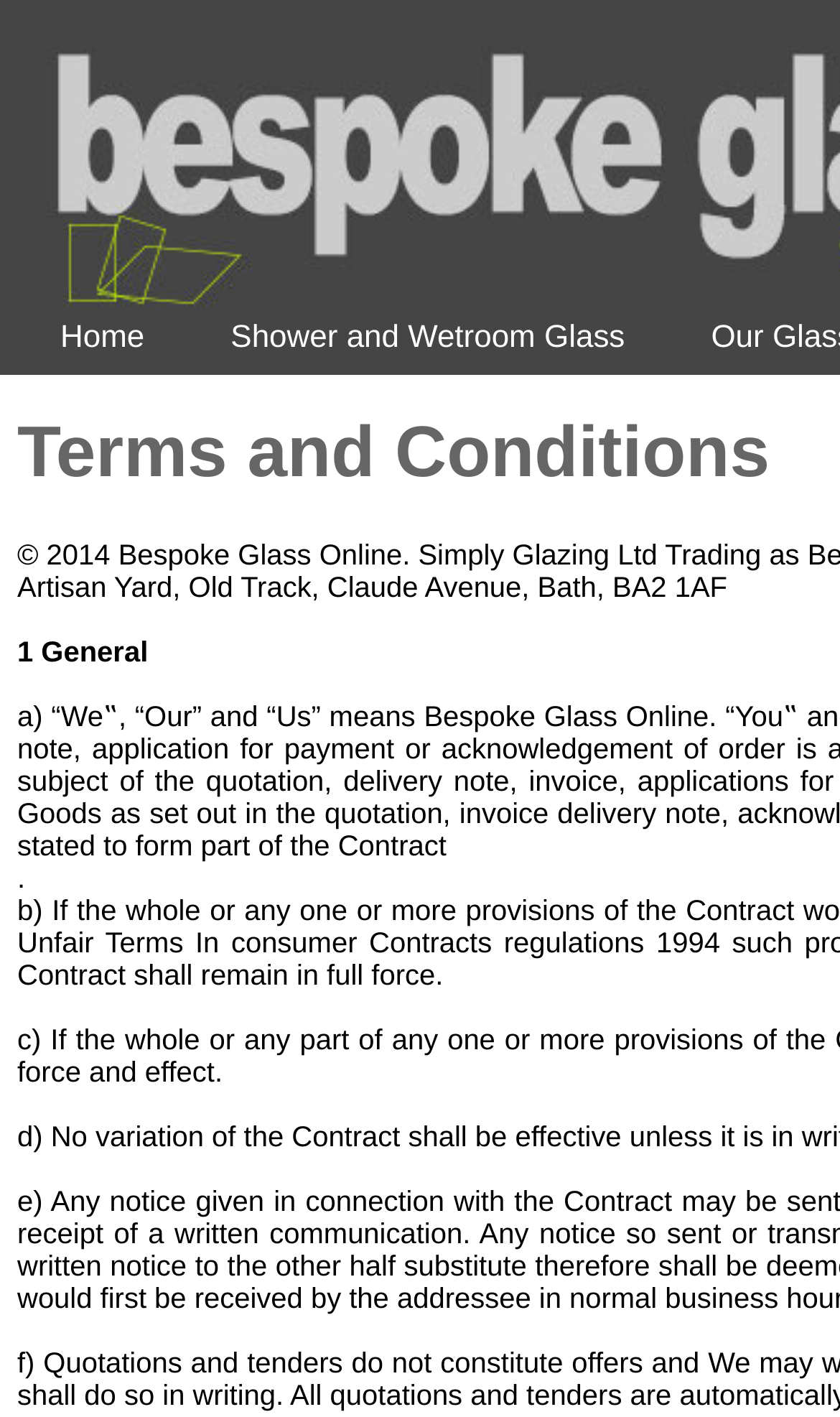Determine the bounding box coordinates for the UI element described. Format the coordinates as (top-left x, top-left y, bottom-right x, bottom-right y) and ensure all values are between 0 and 1. Element description: Shower and Wetroom Glass

[0.223, 0.22, 0.795, 0.256]